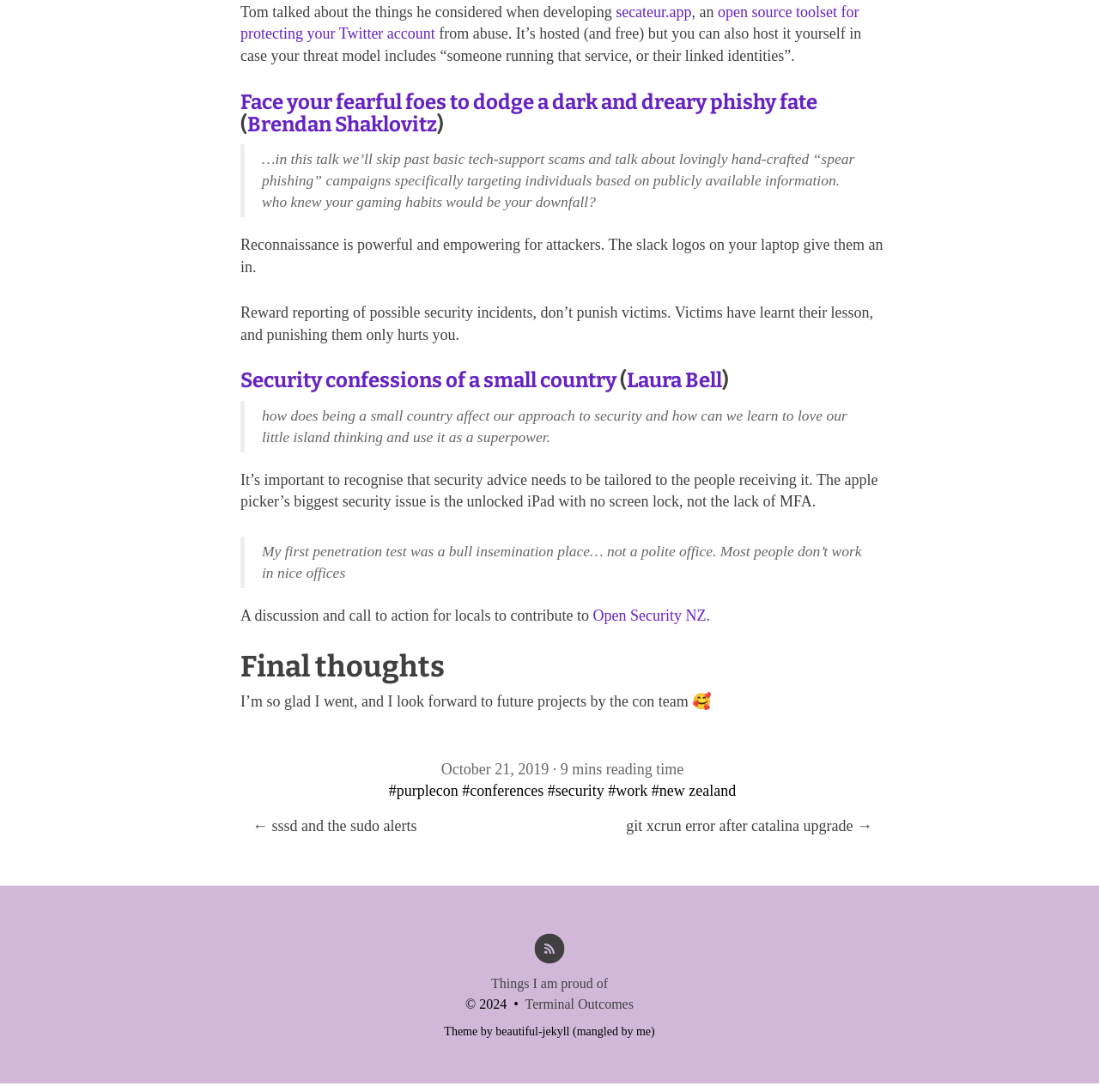Determine the bounding box of the UI element mentioned here: "title="RSS"". The coordinates must be in the format [left, top, right, bottom] with values ranging from 0 to 1.

[0.486, 0.898, 0.514, 0.914]